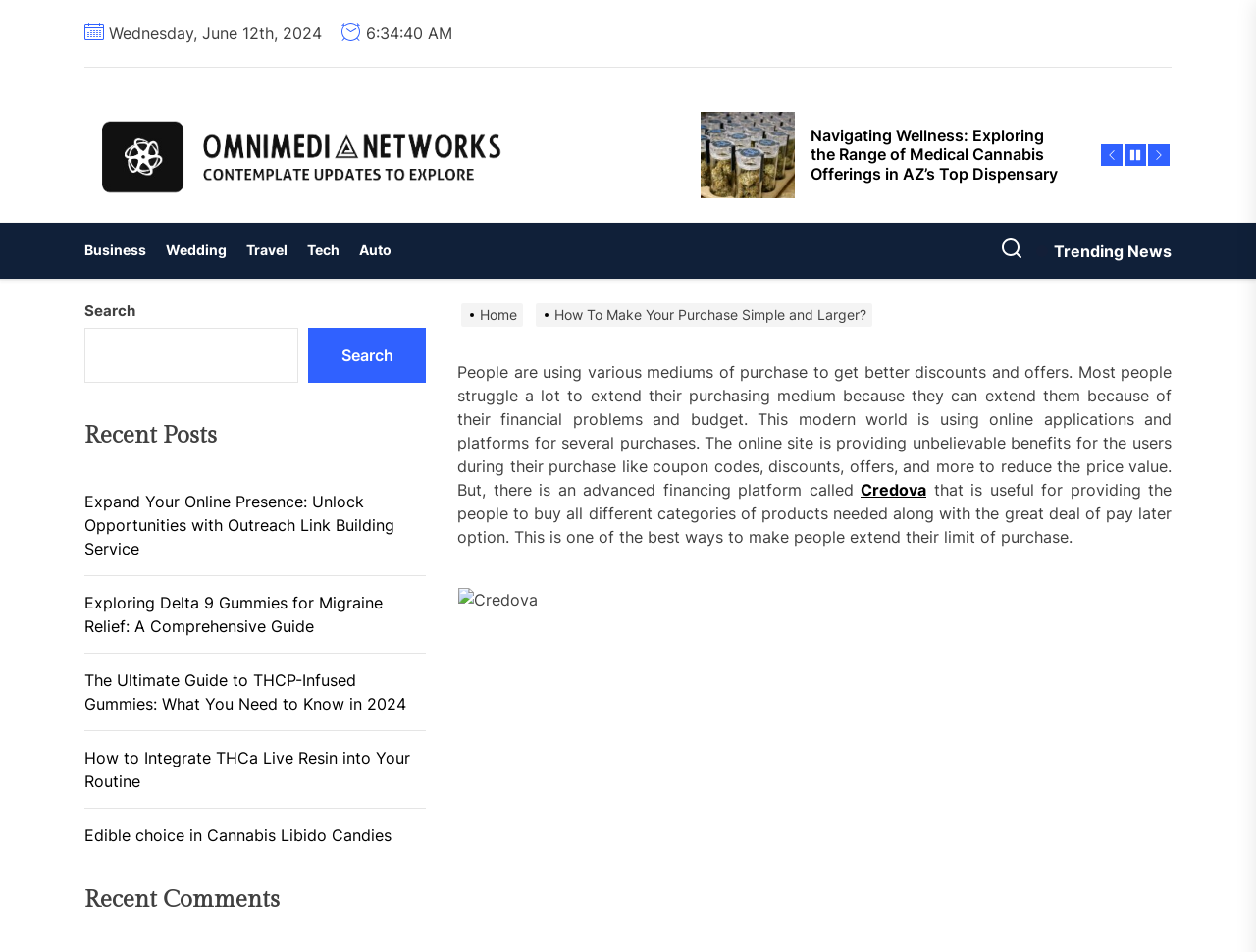What is the name of the company mentioned in the logo?
Give a single word or phrase answer based on the content of the image.

Omni Media Networks